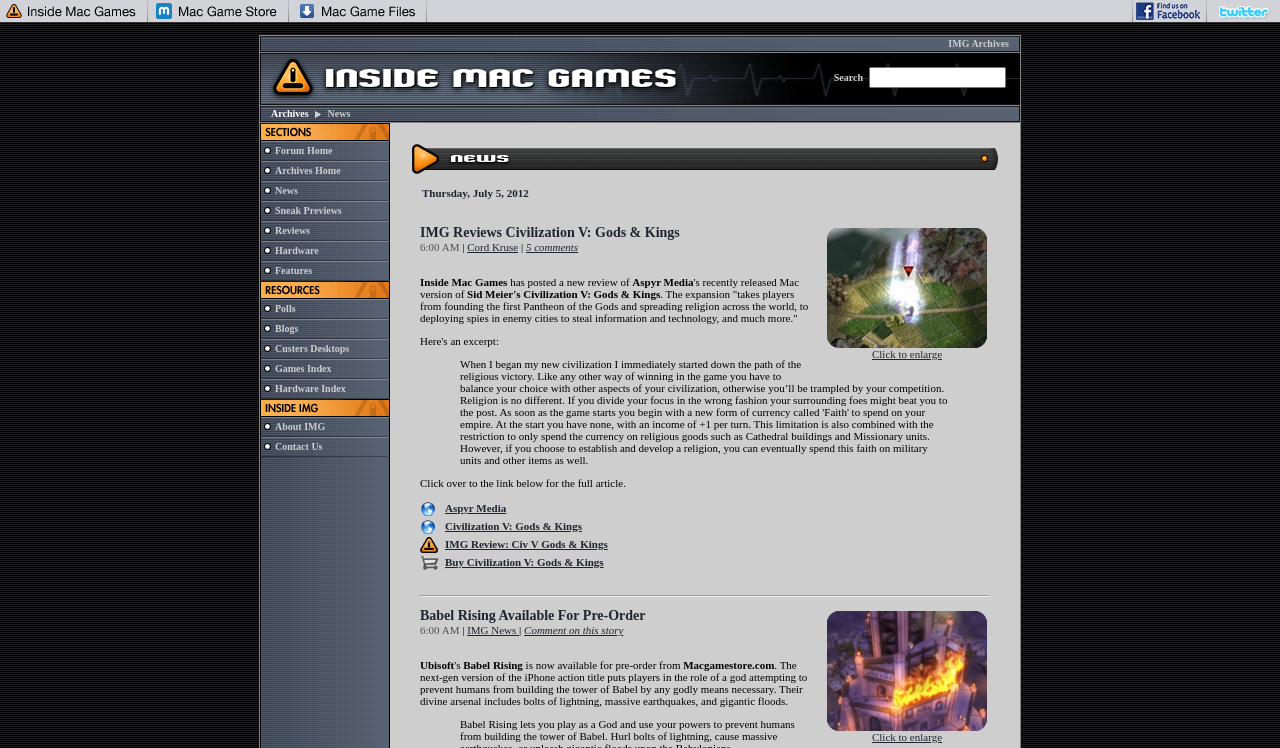Explain in detail what is displayed on the webpage.

The webpage is titled "Inside Mac Games: News" and features a navigation bar at the top with five links, followed by a table with multiple rows and columns. The table contains various elements, including images, links, and text.

In the top-left corner, there is a small image, and below it, there are five links arranged horizontally. The first link is located at the top-left corner, and the last link is at the top-right corner.

The main content of the webpage is divided into several sections. The first section has a table with three rows and multiple columns. The first row contains an image, and the second row has a table with three columns, where the first column contains an image, the second column has the text "IMG Archives", and the third column contains another image. The third row has an image that spans the entire width of the table.

Below this table, there is a search bar with a text input field and a search button. The search bar is located at the top-left corner of the section, and it spans about half of the width of the section.

The next section has a table with multiple rows and columns. The first row contains an image, and the second row has a table with three columns, where the first column contains an image, the second column has the text "Archives", and the third column contains another image. The third row has an image that spans the entire width of the table.

Below this table, there is a section with multiple images arranged horizontally, followed by a table with multiple rows and columns. The table contains various elements, including images, links, and text. The first row has an image, and the second row has a link to "Forum Home". The third row has an image, and the fourth row has a link to "Archives Home".

Overall, the webpage has a complex layout with multiple tables, images, links, and text elements arranged in a hierarchical structure.